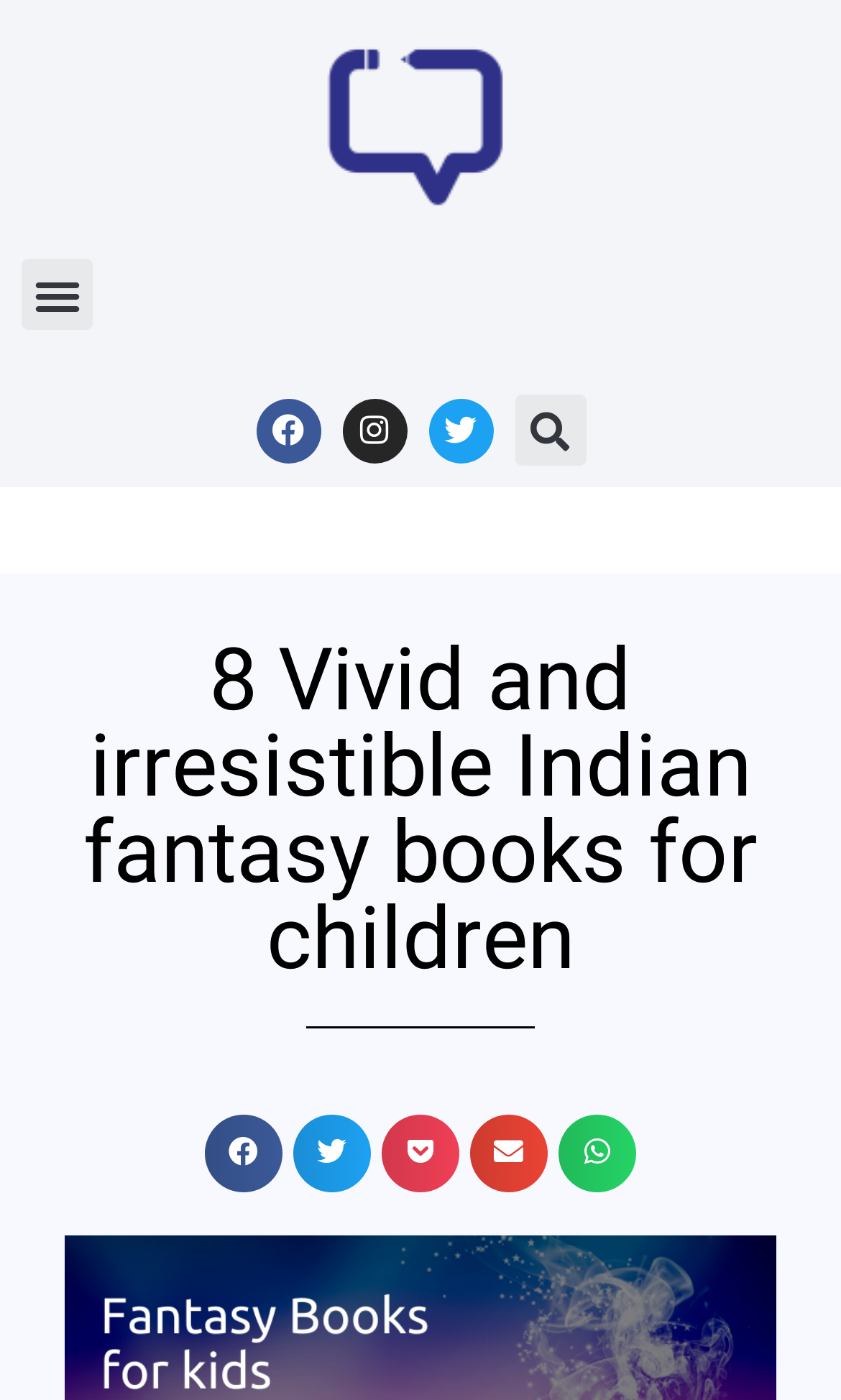Find the bounding box coordinates of the clickable region needed to perform the following instruction: "Search for something". The coordinates should be provided as four float numbers between 0 and 1, i.e., [left, top, right, bottom].

[0.612, 0.282, 0.696, 0.333]